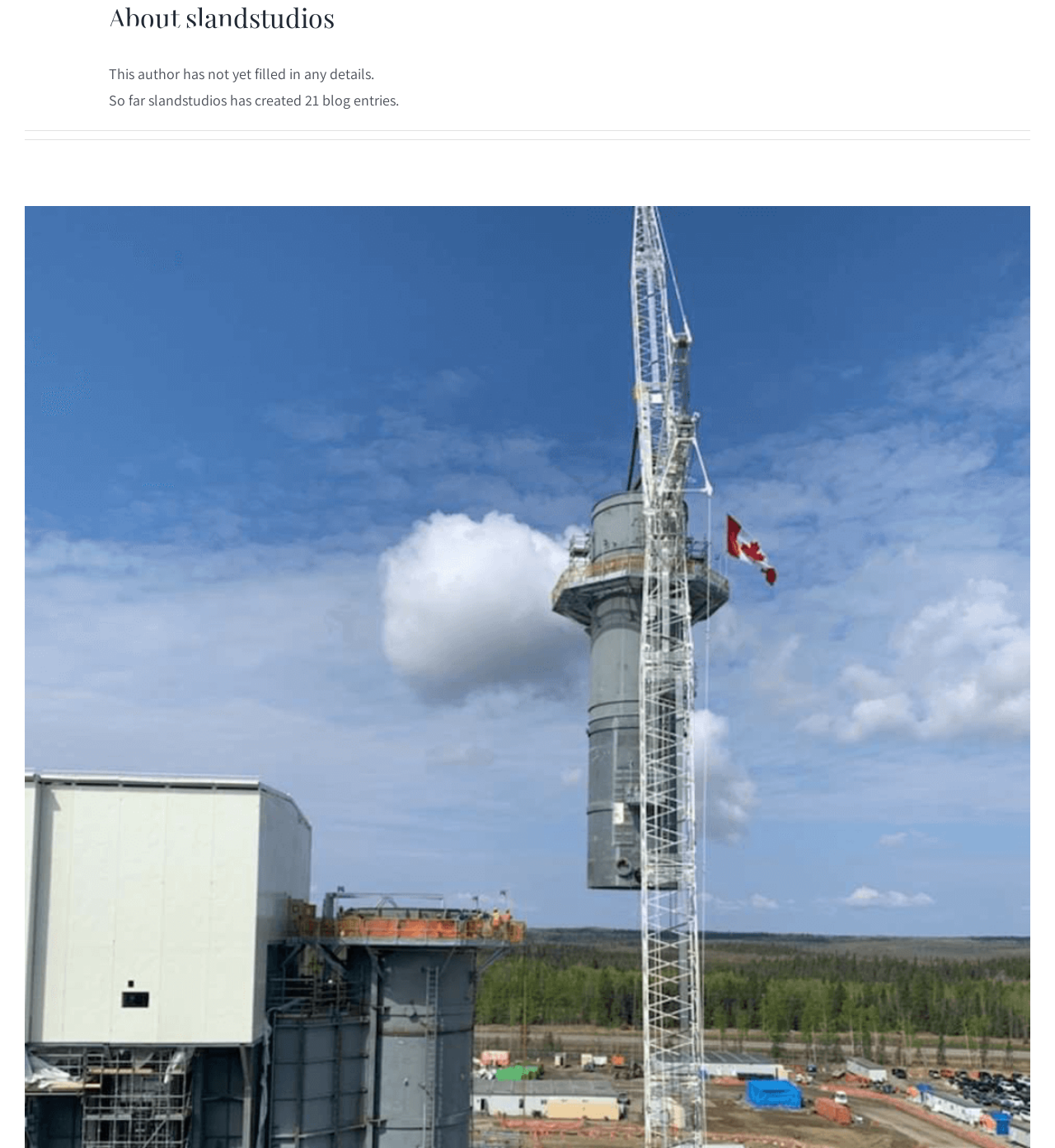Give a succinct answer to this question in a single word or phrase: 
How many columns are in the layout table?

1